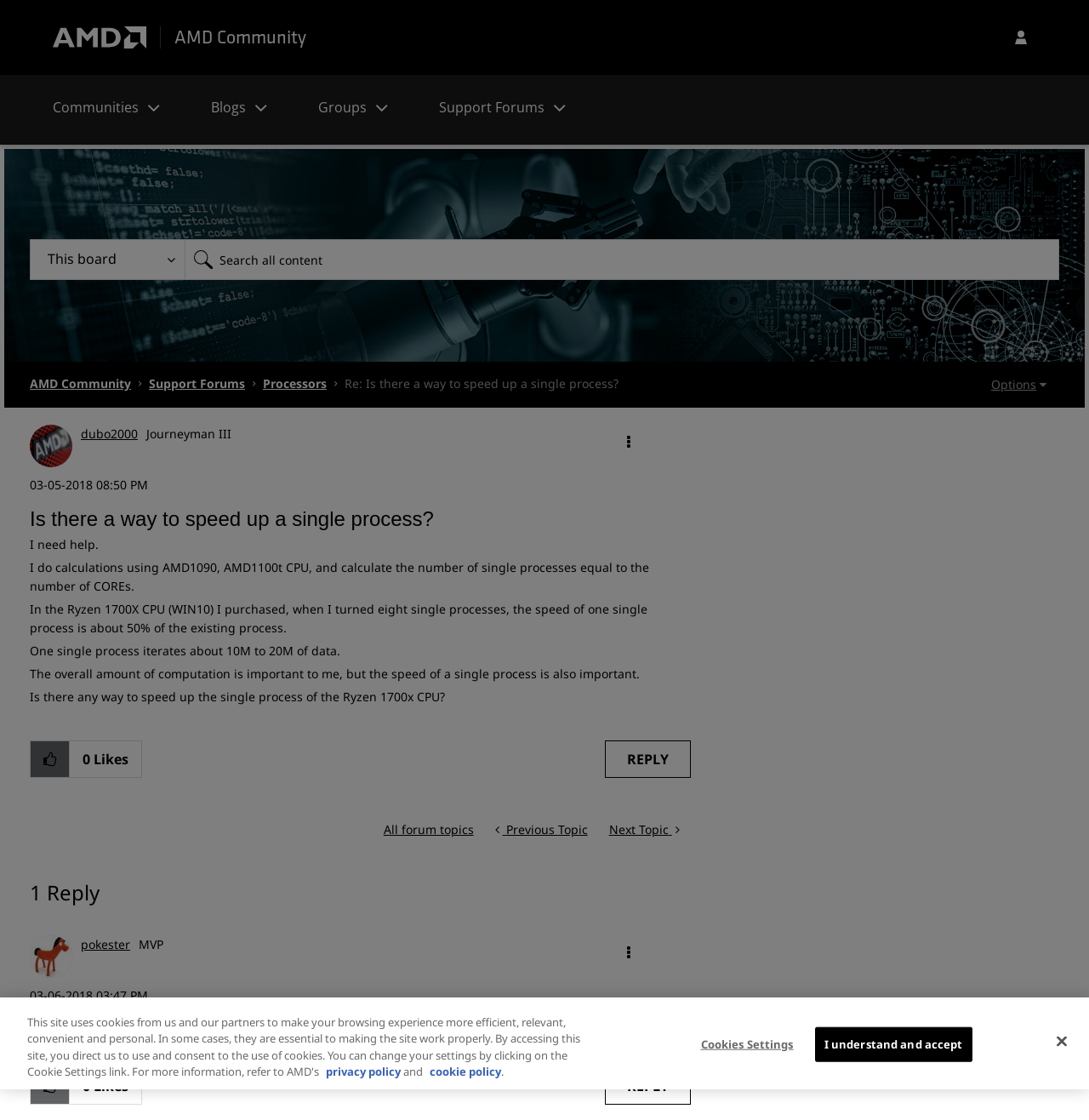Determine the bounding box coordinates for the UI element described. Format the coordinates as (top-left x, top-left y, bottom-right x, bottom-right y) and ensure all values are between 0 and 1. Element description: Options

[0.898, 0.323, 0.973, 0.364]